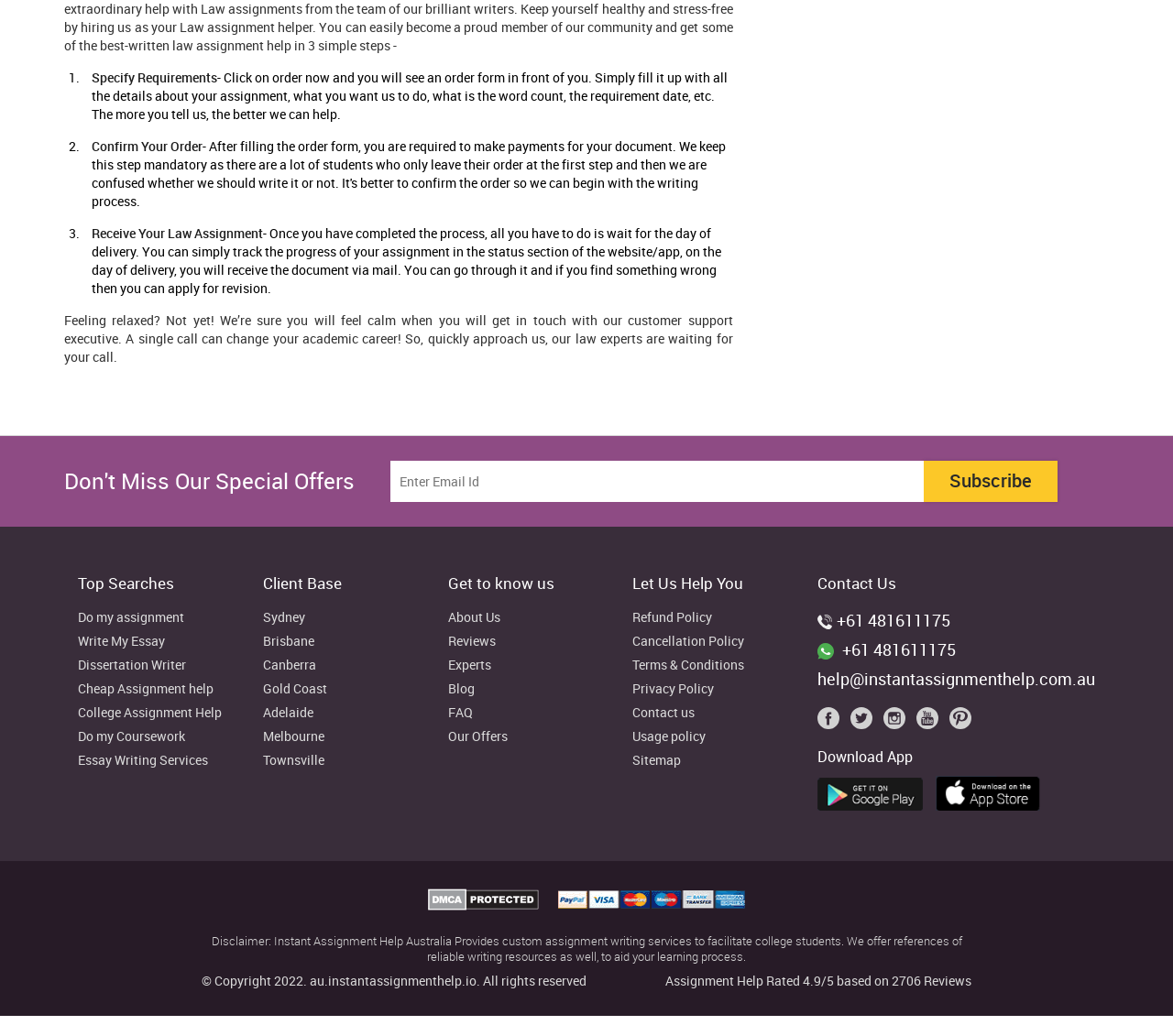Please identify the bounding box coordinates of the area that needs to be clicked to follow this instruction: "Contact us via phone".

[0.697, 0.589, 0.934, 0.617]